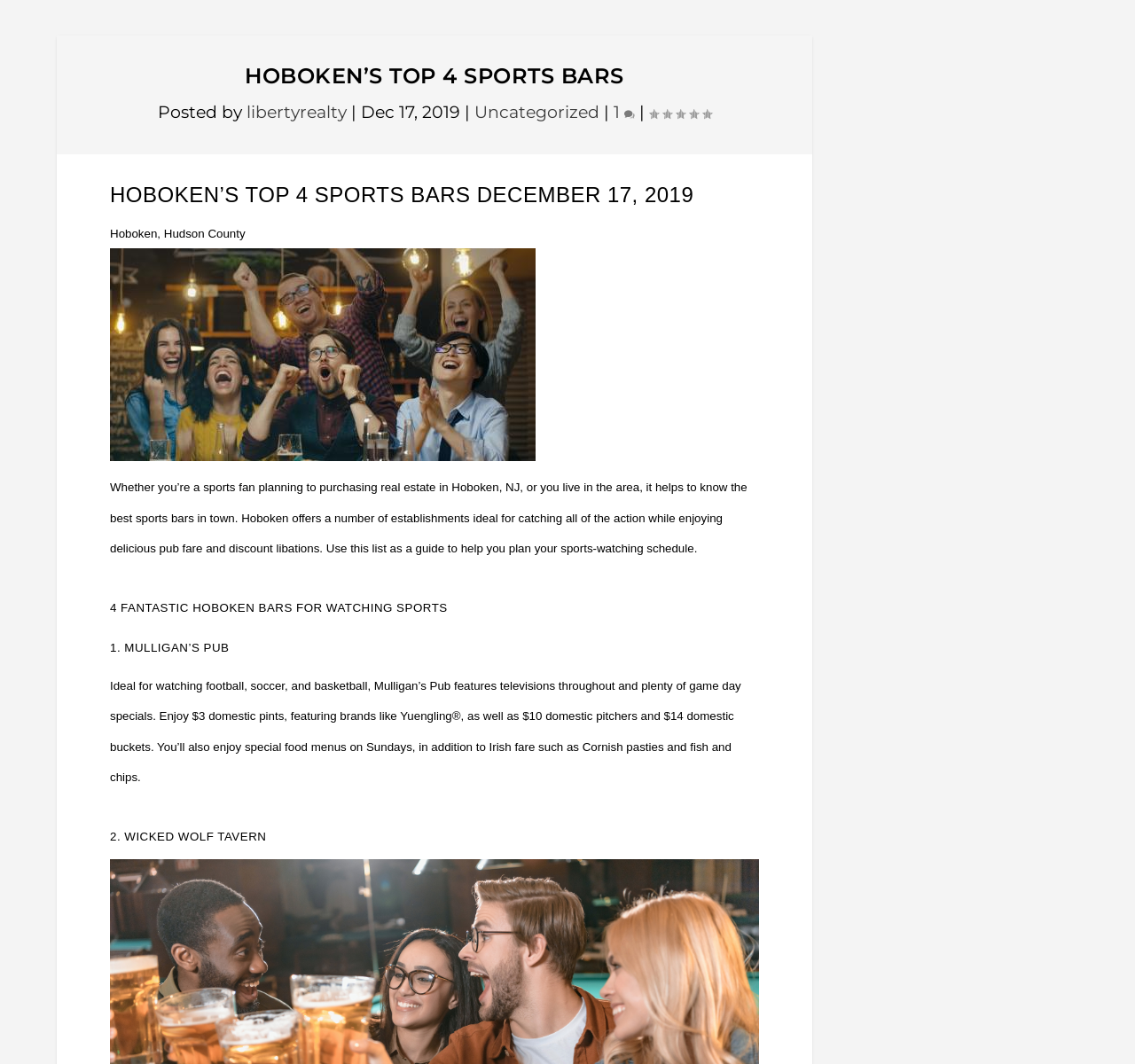How many domestic pints are featured at Mulligan’s Pub?
Refer to the screenshot and respond with a concise word or phrase.

$3